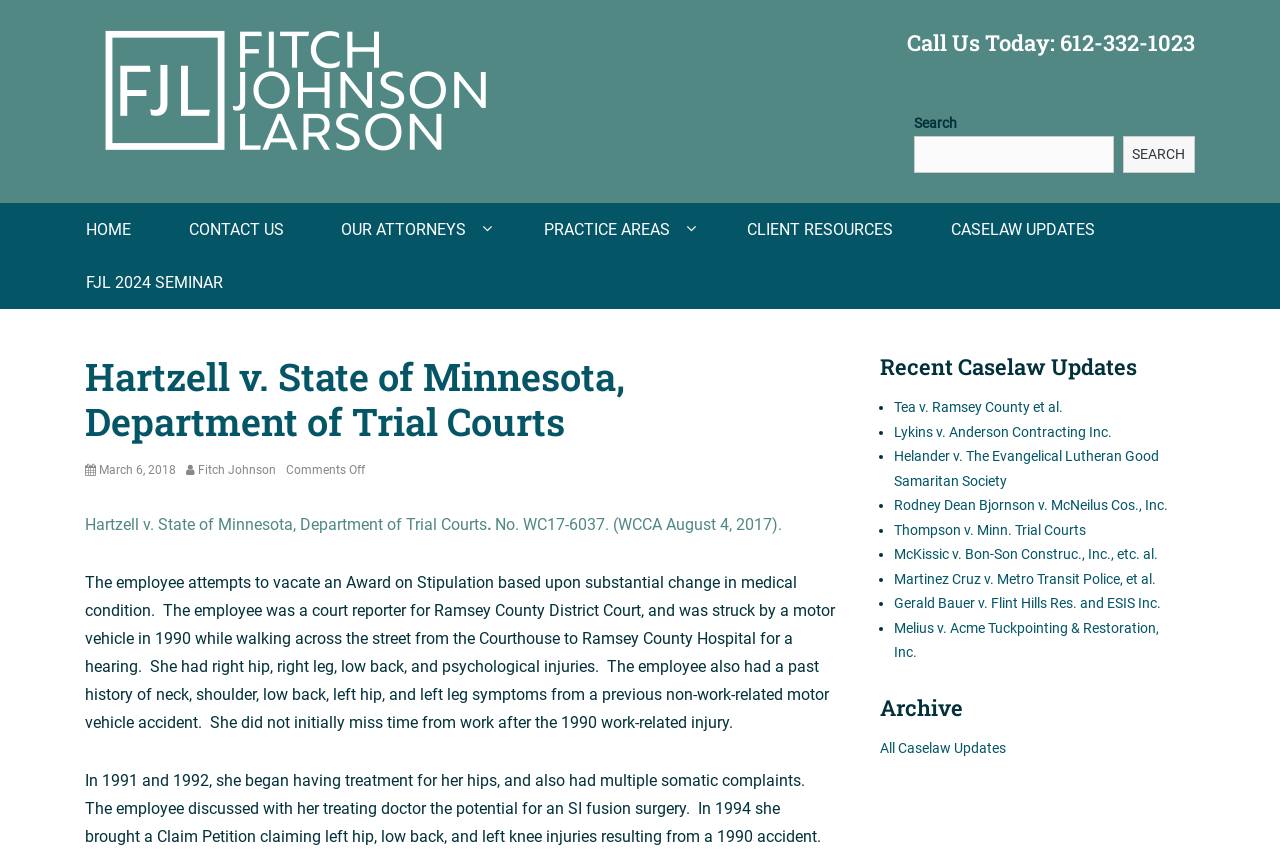Please determine the bounding box coordinates of the element to click on in order to accomplish the following task: "Read the case law update about Hartzell v. State of Minnesota". Ensure the coordinates are four float numbers ranging from 0 to 1, i.e., [left, top, right, bottom].

[0.066, 0.605, 0.614, 0.627]